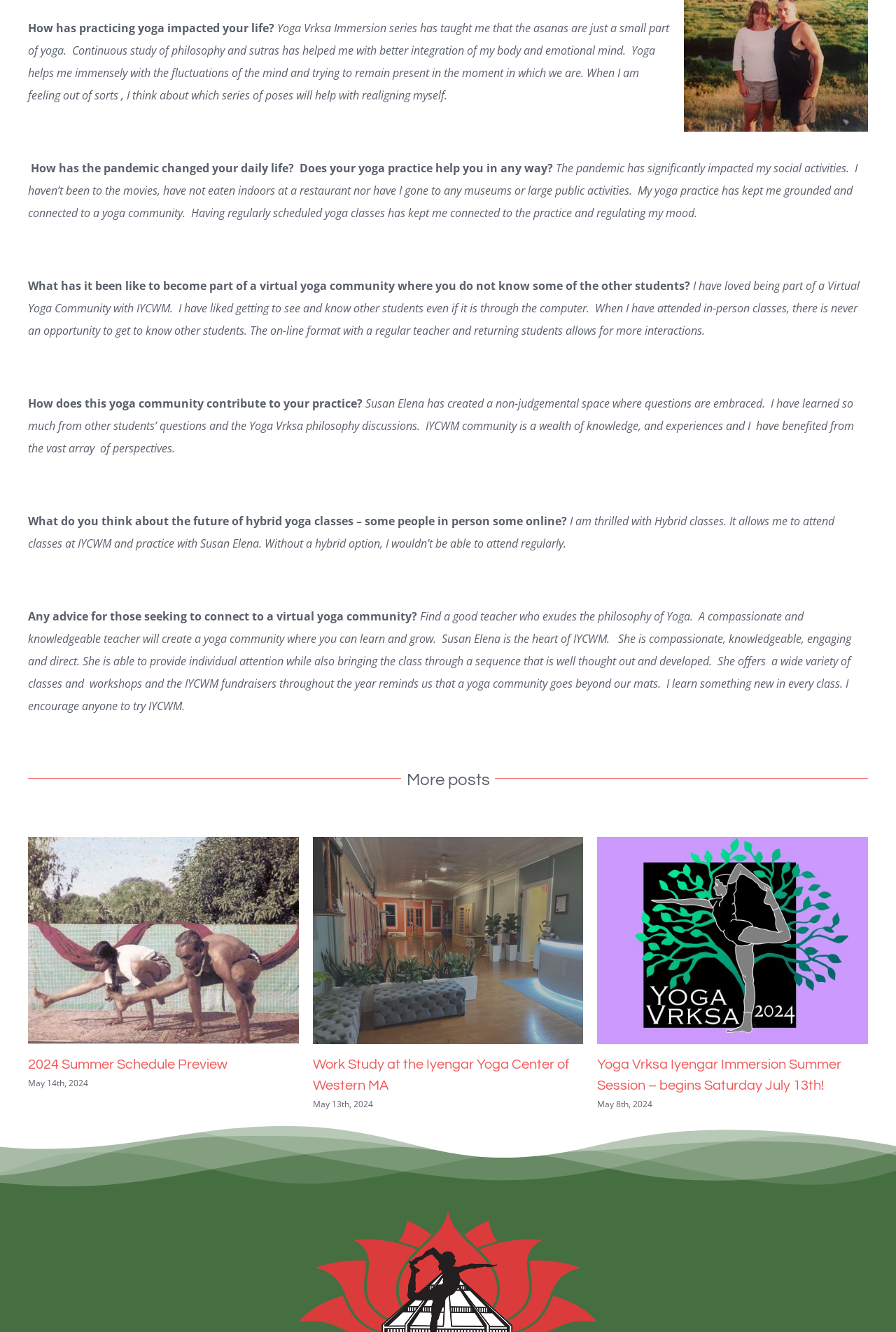Find the bounding box coordinates of the UI element according to this description: "2024 Summer Schedule Preview".

[0.031, 0.794, 0.254, 0.804]